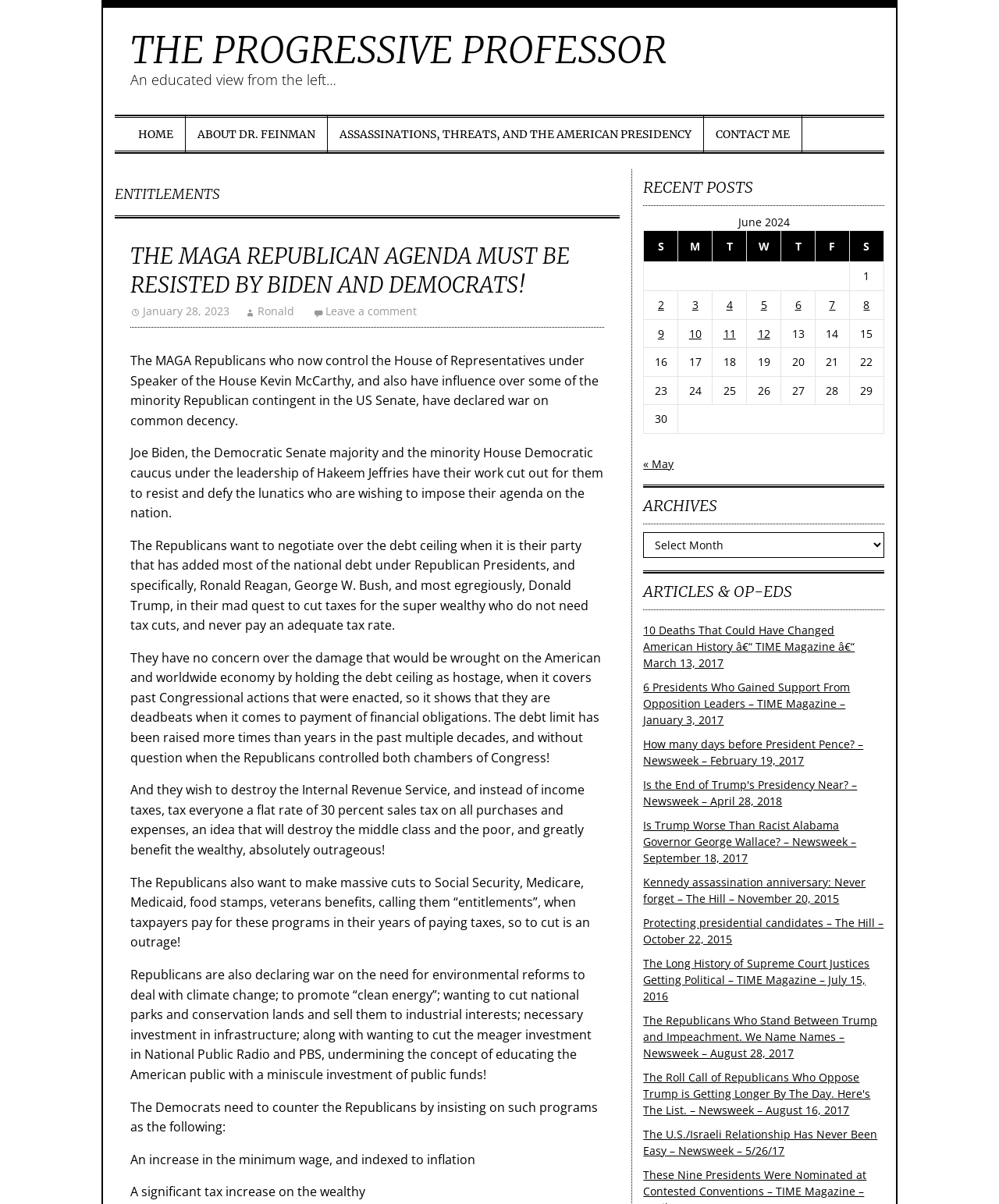Pinpoint the bounding box coordinates of the area that should be clicked to complete the following instruction: "Click the HOME link". The coordinates must be given as four float numbers between 0 and 1, i.e., [left, top, right, bottom].

[0.127, 0.095, 0.186, 0.128]